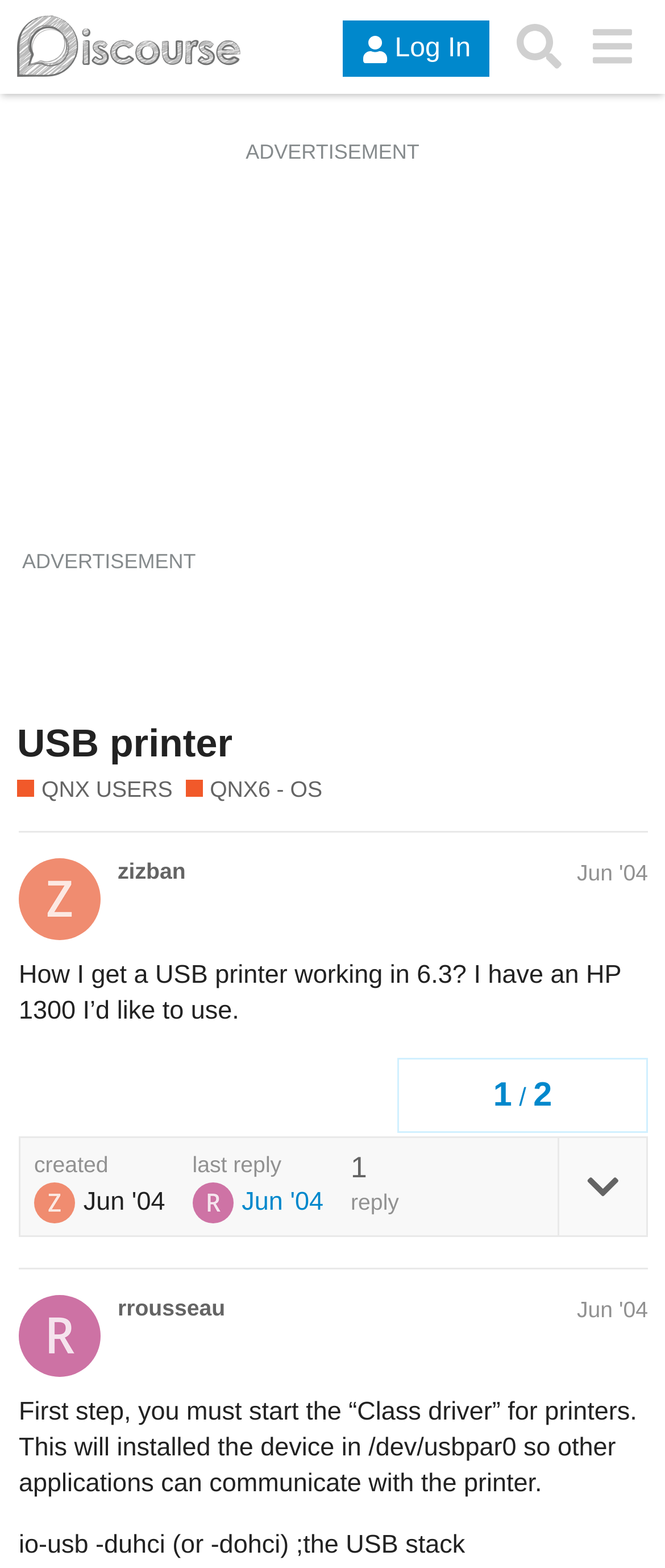Please identify the bounding box coordinates of the area I need to click to accomplish the following instruction: "Log in to the website".

[0.516, 0.014, 0.736, 0.049]